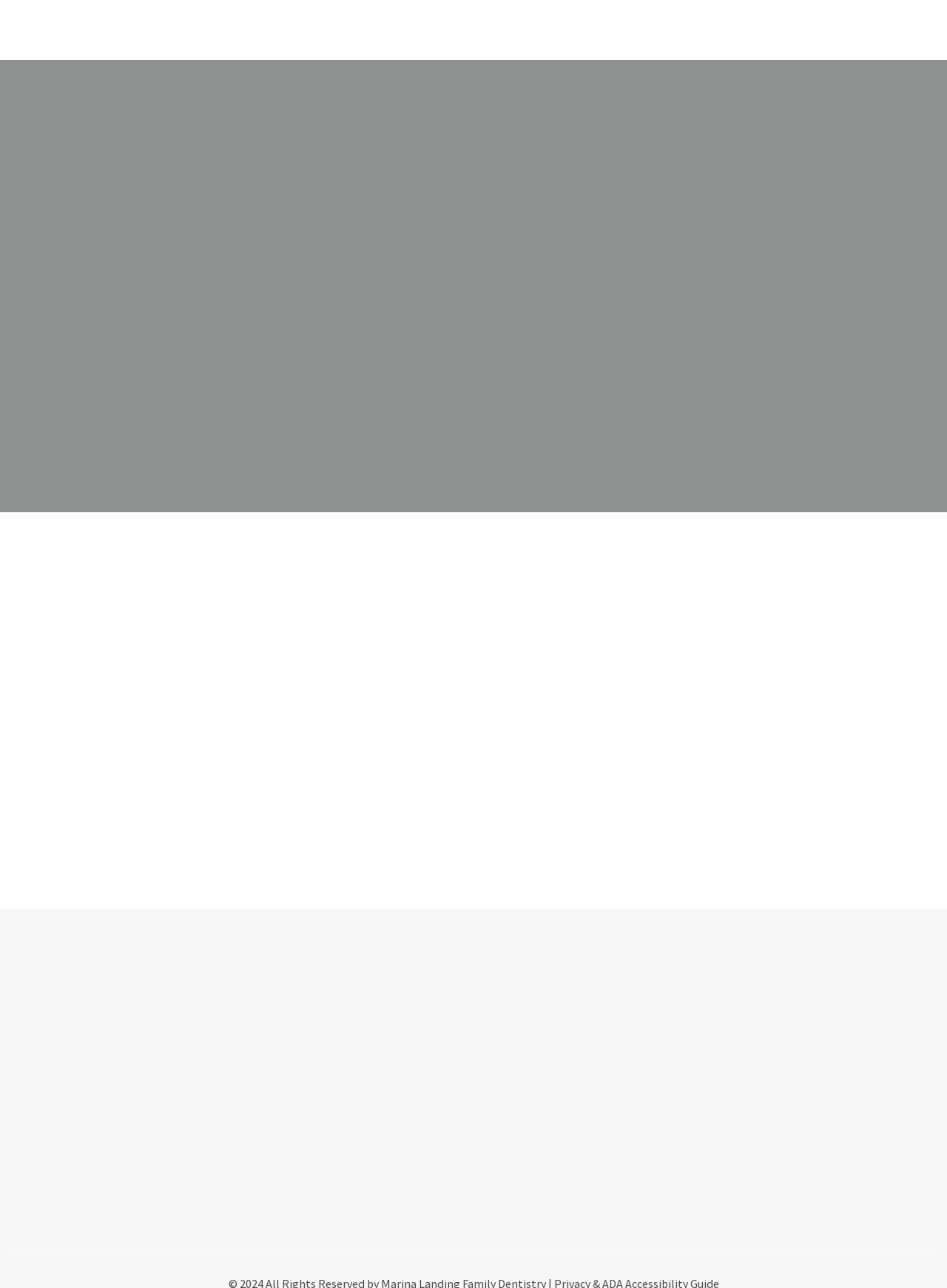Please pinpoint the bounding box coordinates for the region I should click to adhere to this instruction: "Call Marina Landing Family Dentistry today".

[0.259, 0.041, 0.331, 0.053]